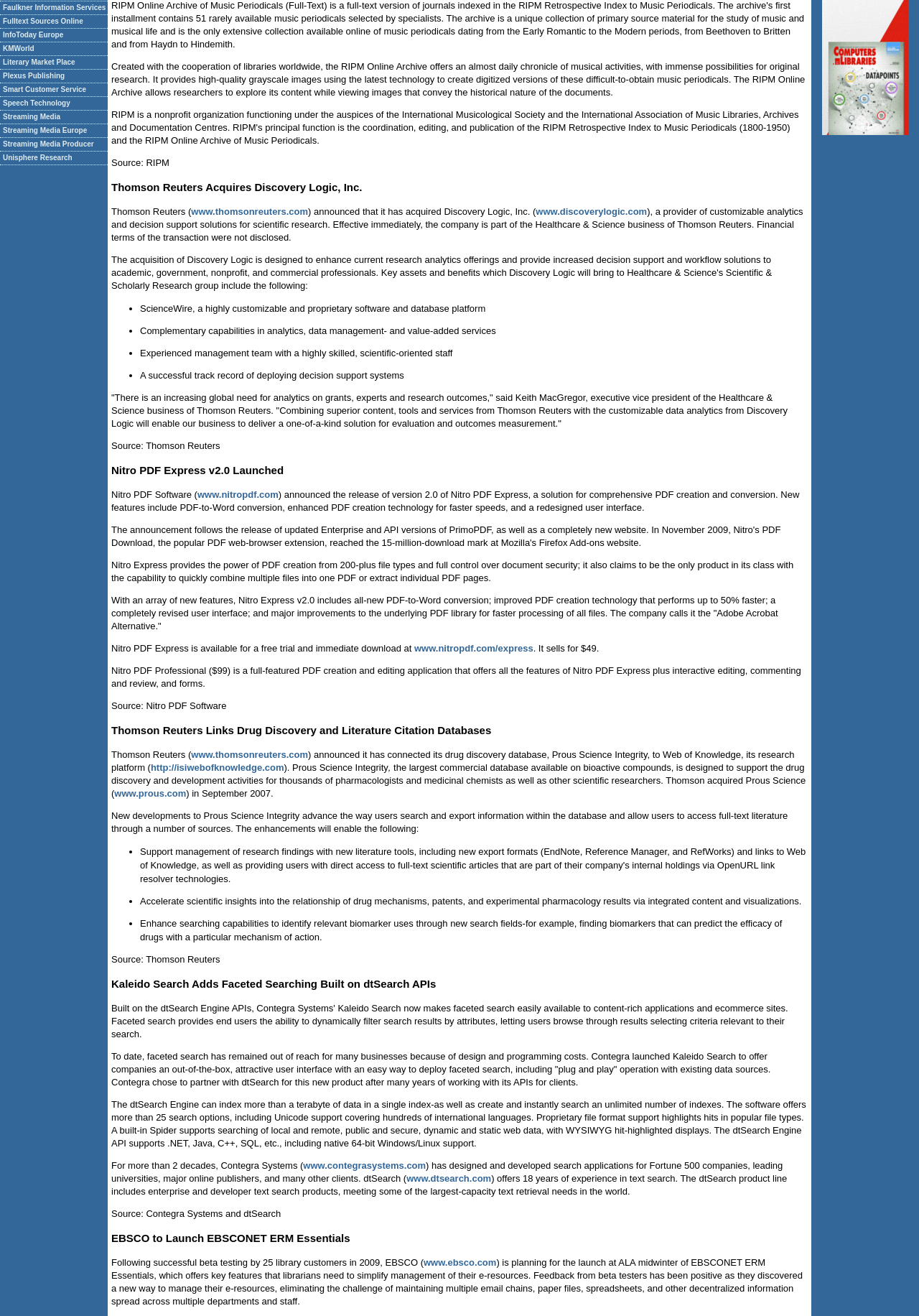Identify the bounding box for the UI element described as: "Speech Technology". The coordinates should be four float numbers between 0 and 1, i.e., [left, top, right, bottom].

[0.0, 0.074, 0.117, 0.084]